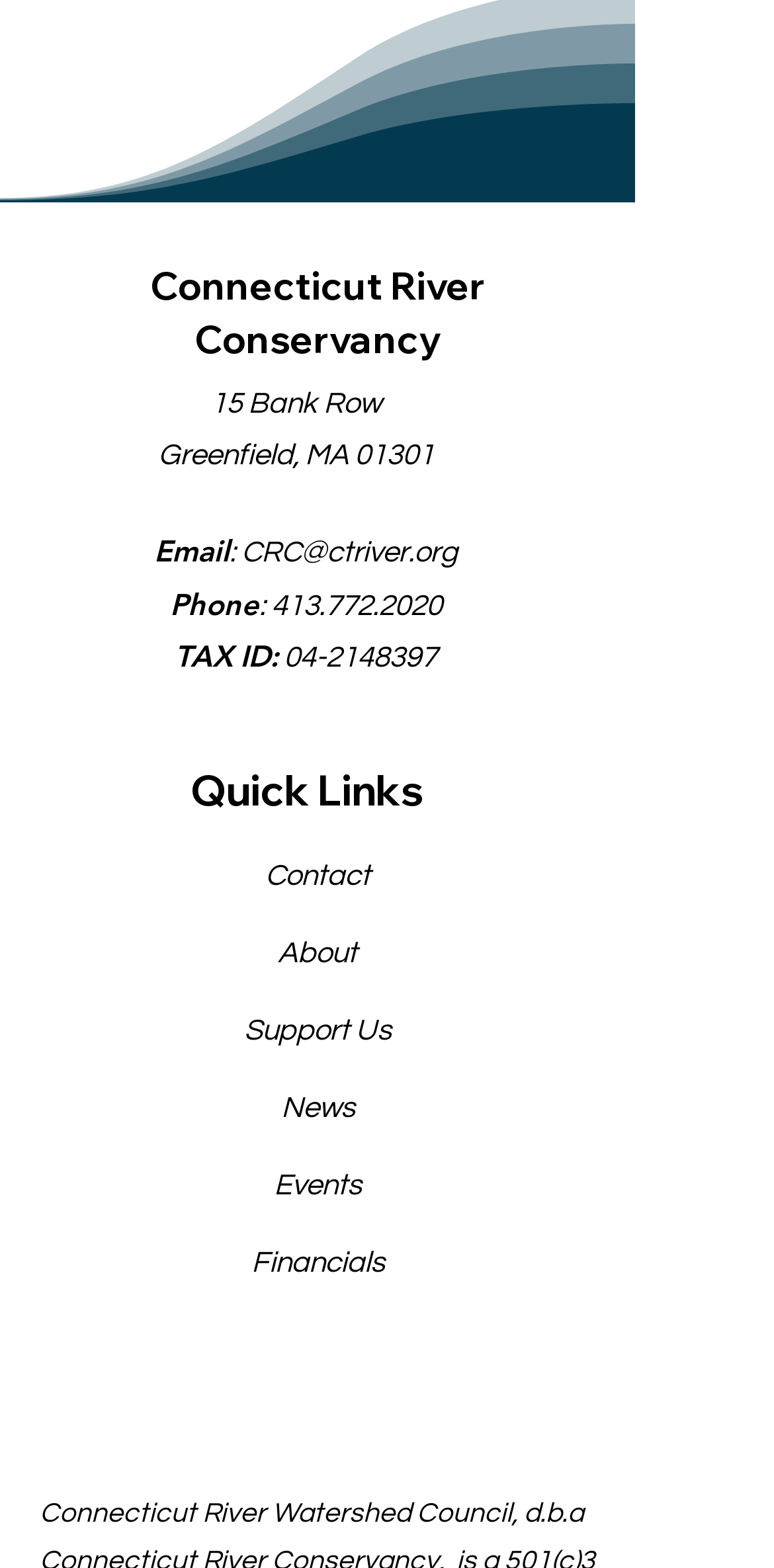Kindly determine the bounding box coordinates of the area that needs to be clicked to fulfill this instruction: "visit the contact page".

[0.342, 0.549, 0.478, 0.568]